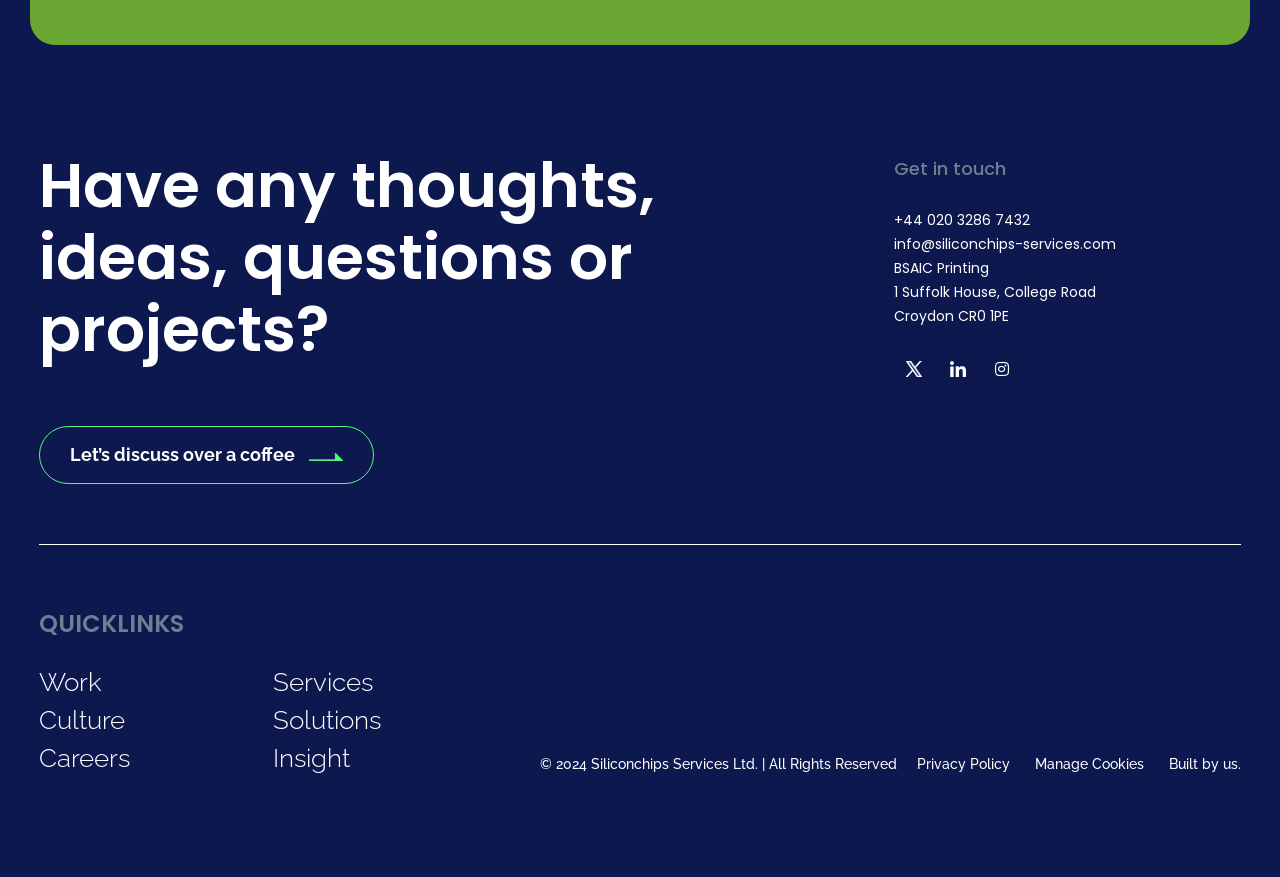Please find the bounding box coordinates of the section that needs to be clicked to achieve this instruction: "Call the phone number".

[0.699, 0.238, 0.97, 0.265]